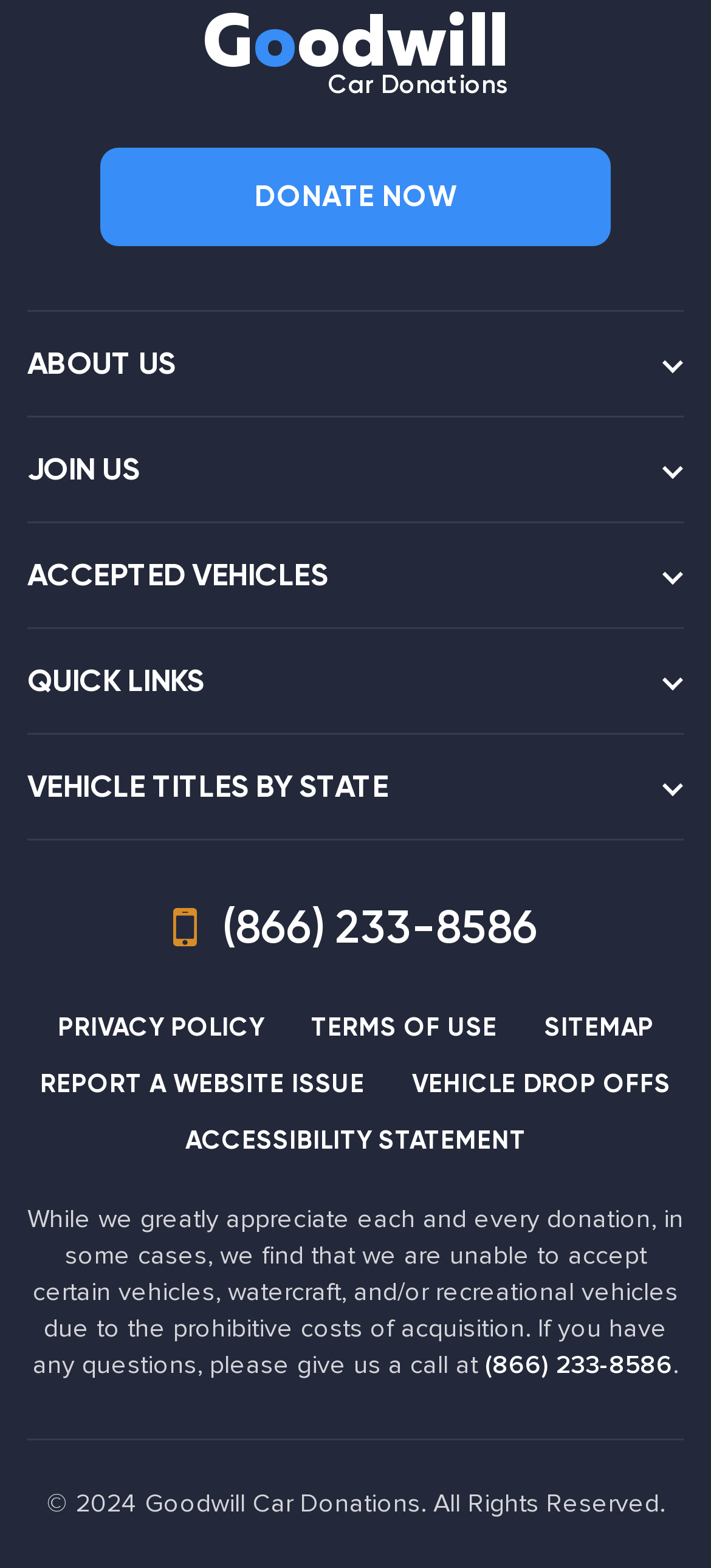Please identify the bounding box coordinates of the element's region that needs to be clicked to fulfill the following instruction: "Read the next story". The bounding box coordinates should consist of four float numbers between 0 and 1, i.e., [left, top, right, bottom].

None